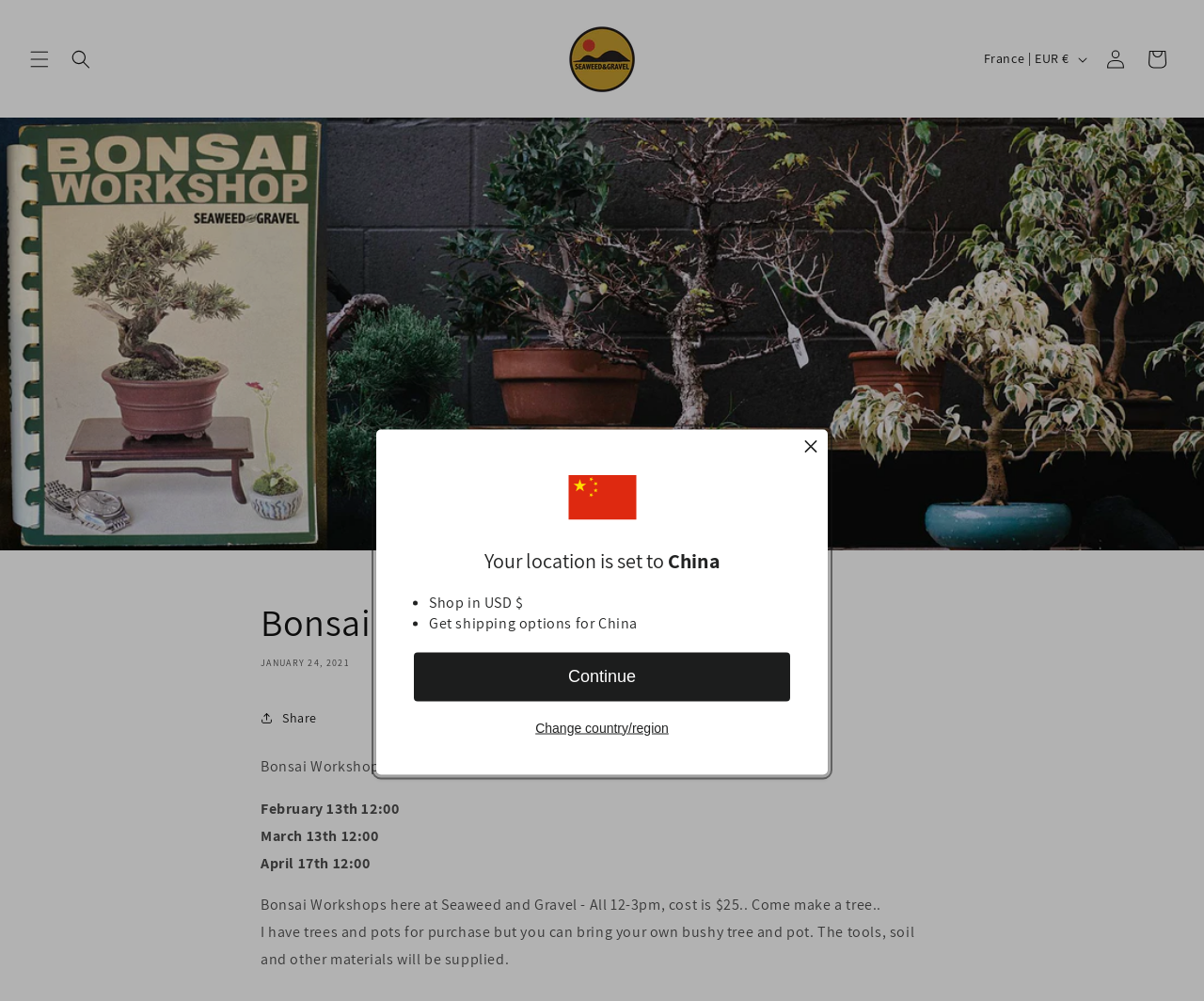Locate the coordinates of the bounding box for the clickable region that fulfills this instruction: "Open the menu".

[0.016, 0.038, 0.05, 0.079]